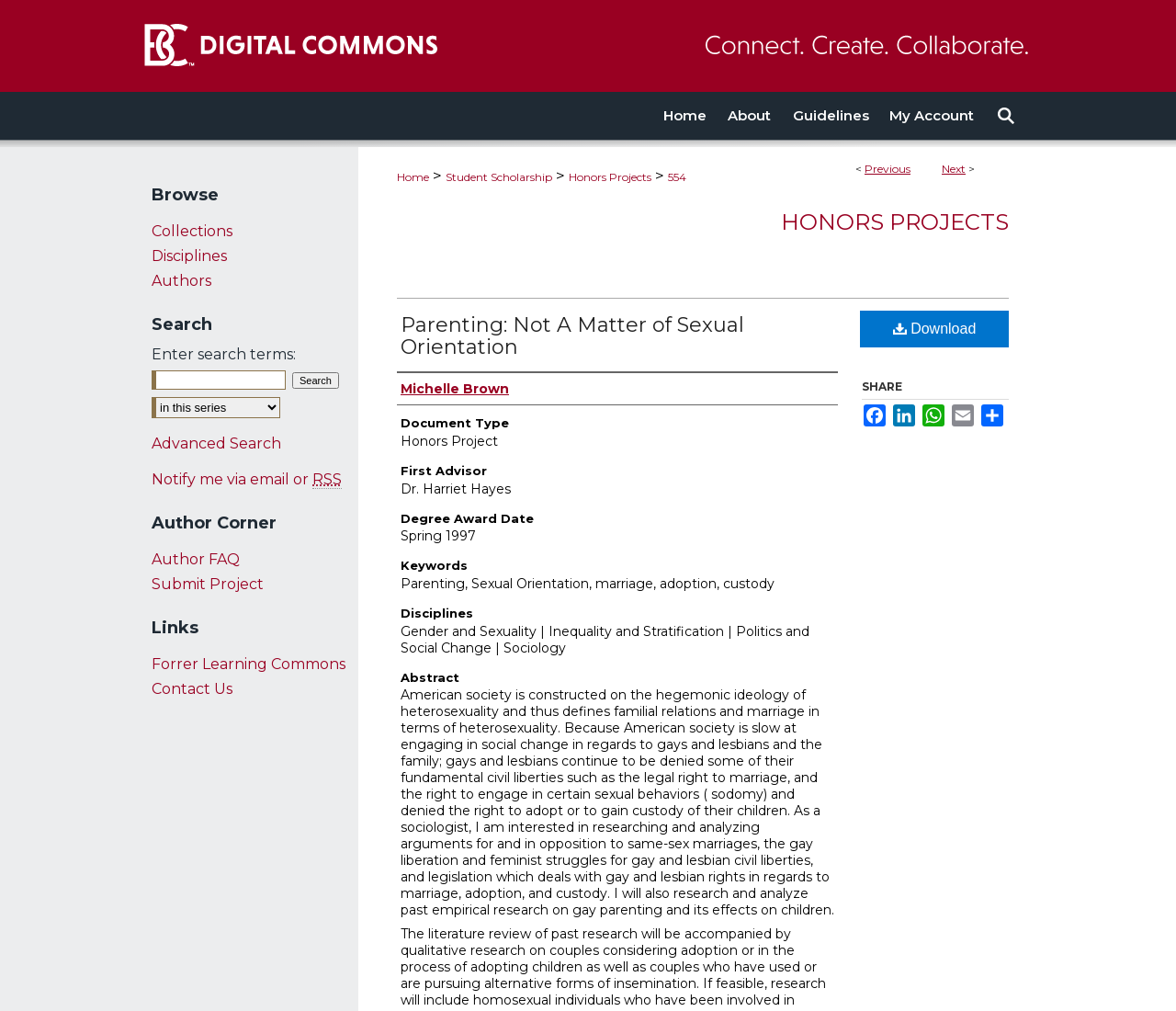Determine the bounding box coordinates of the clickable element to achieve the following action: 'Click the 'Menu' link'. Provide the coordinates as four float values between 0 and 1, formatted as [left, top, right, bottom].

[0.953, 0.0, 1.0, 0.045]